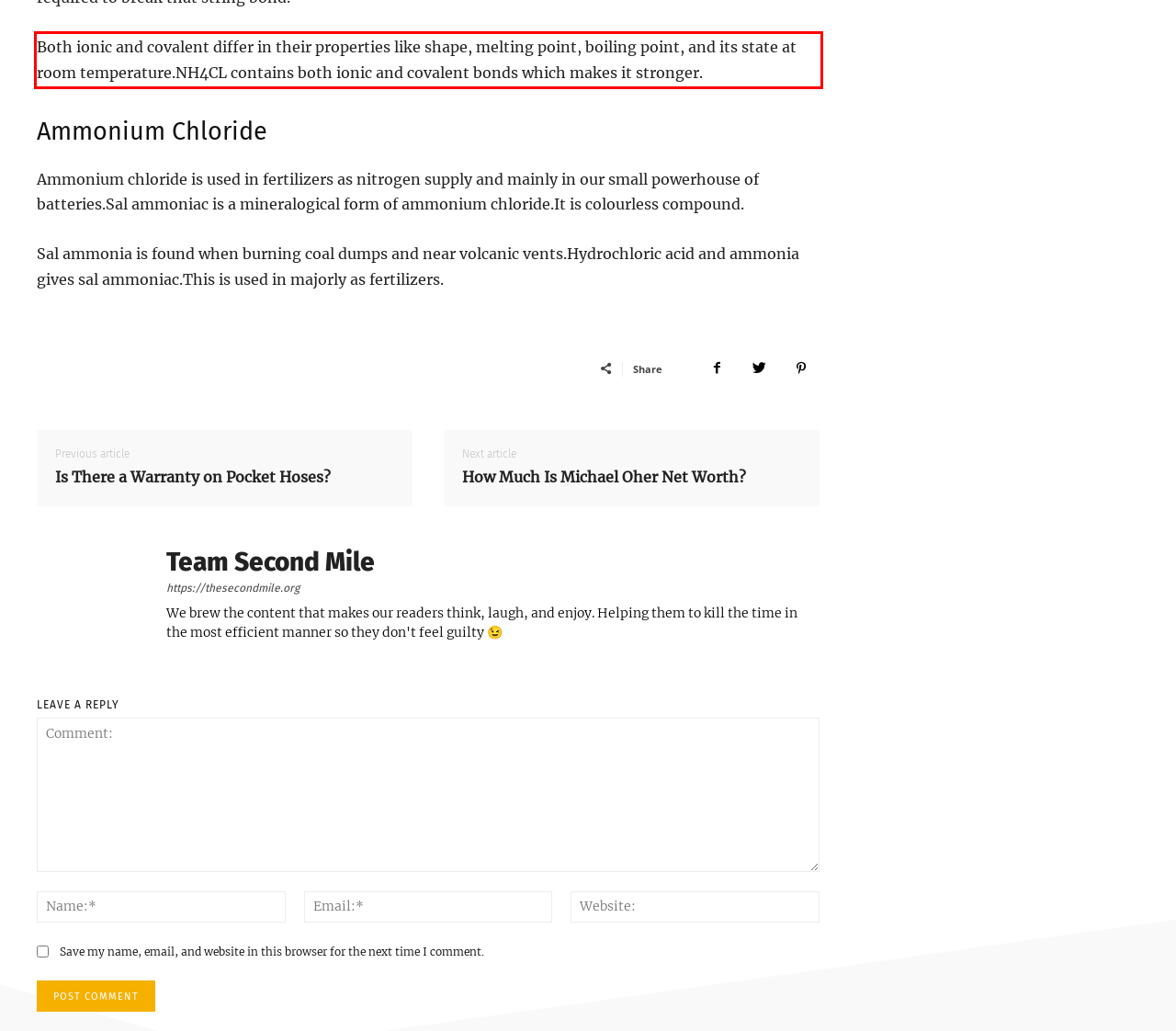Given a screenshot of a webpage, locate the red bounding box and extract the text it encloses.

Both ionic and covalent differ in their properties like shape, melting point, boiling point, and its state at room temperature.NH4CL contains both ionic and covalent bonds which makes it stronger.